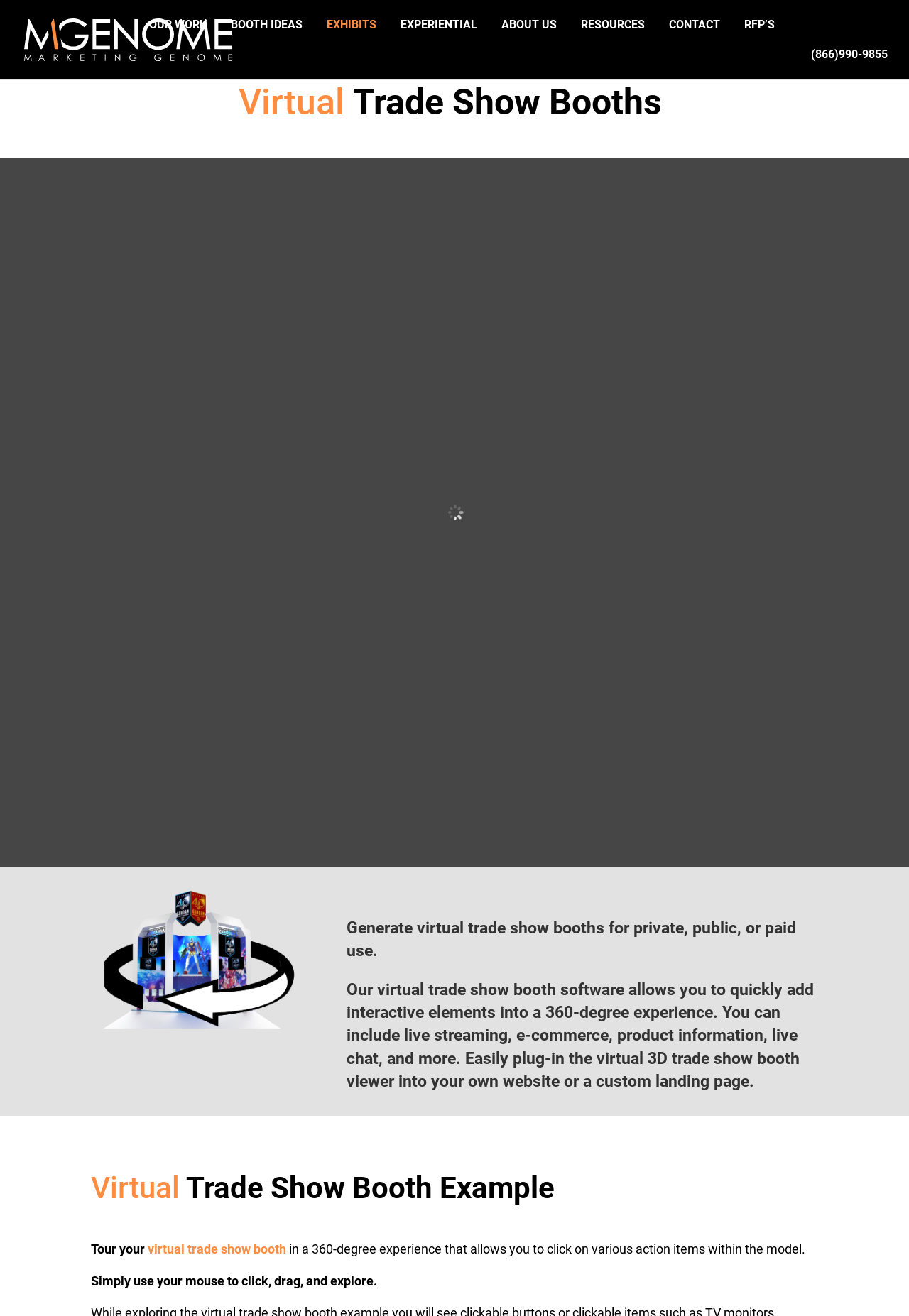Can you find and provide the title of the webpage?

Virtual Trade Show Booths 